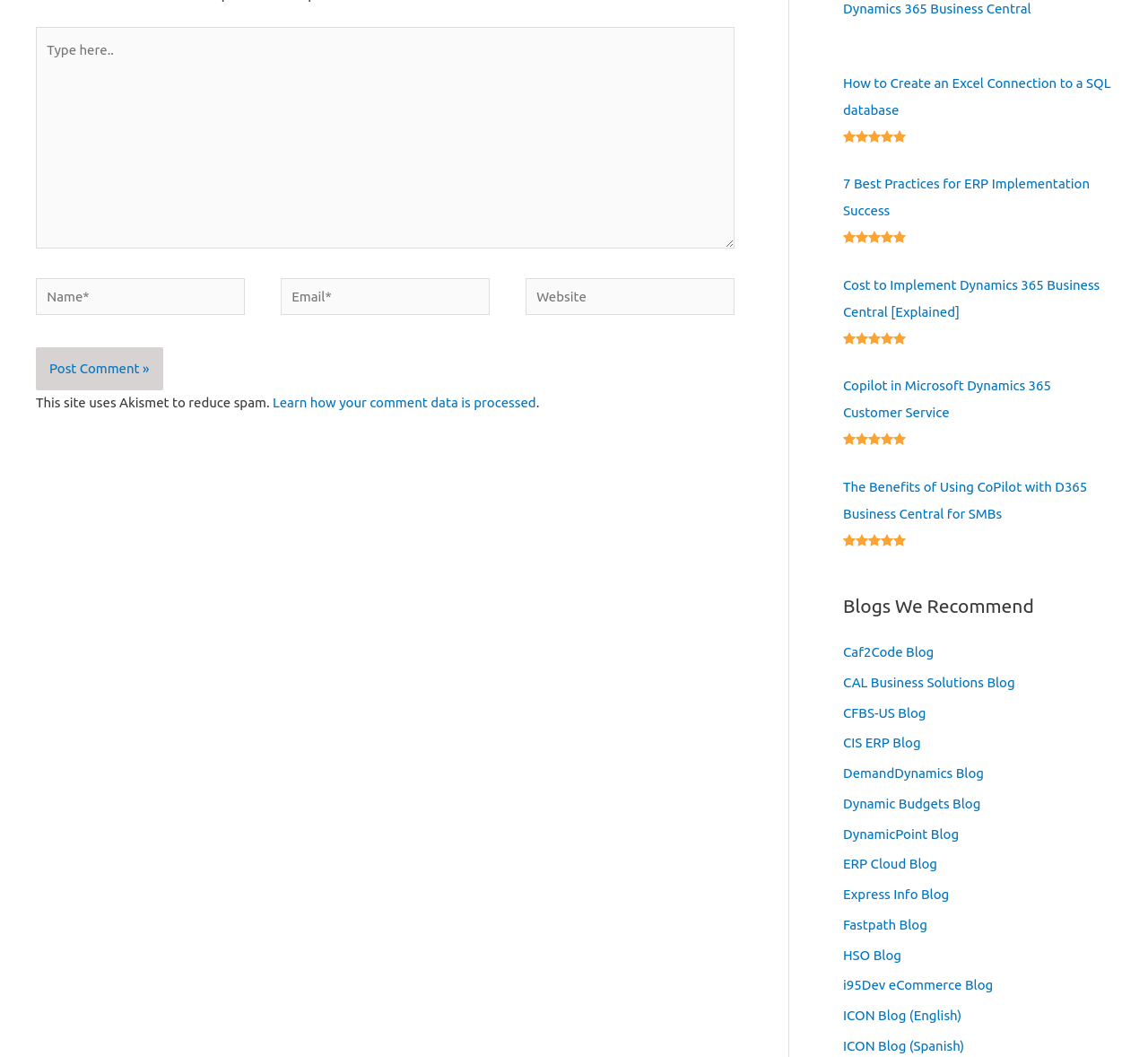What is the purpose of the text 'This site uses Akismet to reduce spam.'? 
Please respond to the question with a detailed and well-explained answer.

The text 'This site uses Akismet to reduce spam.' is likely used to inform users that the site uses Akismet, a spam filtering service, to reduce spam comments or content, ensuring a cleaner and more relevant user experience.